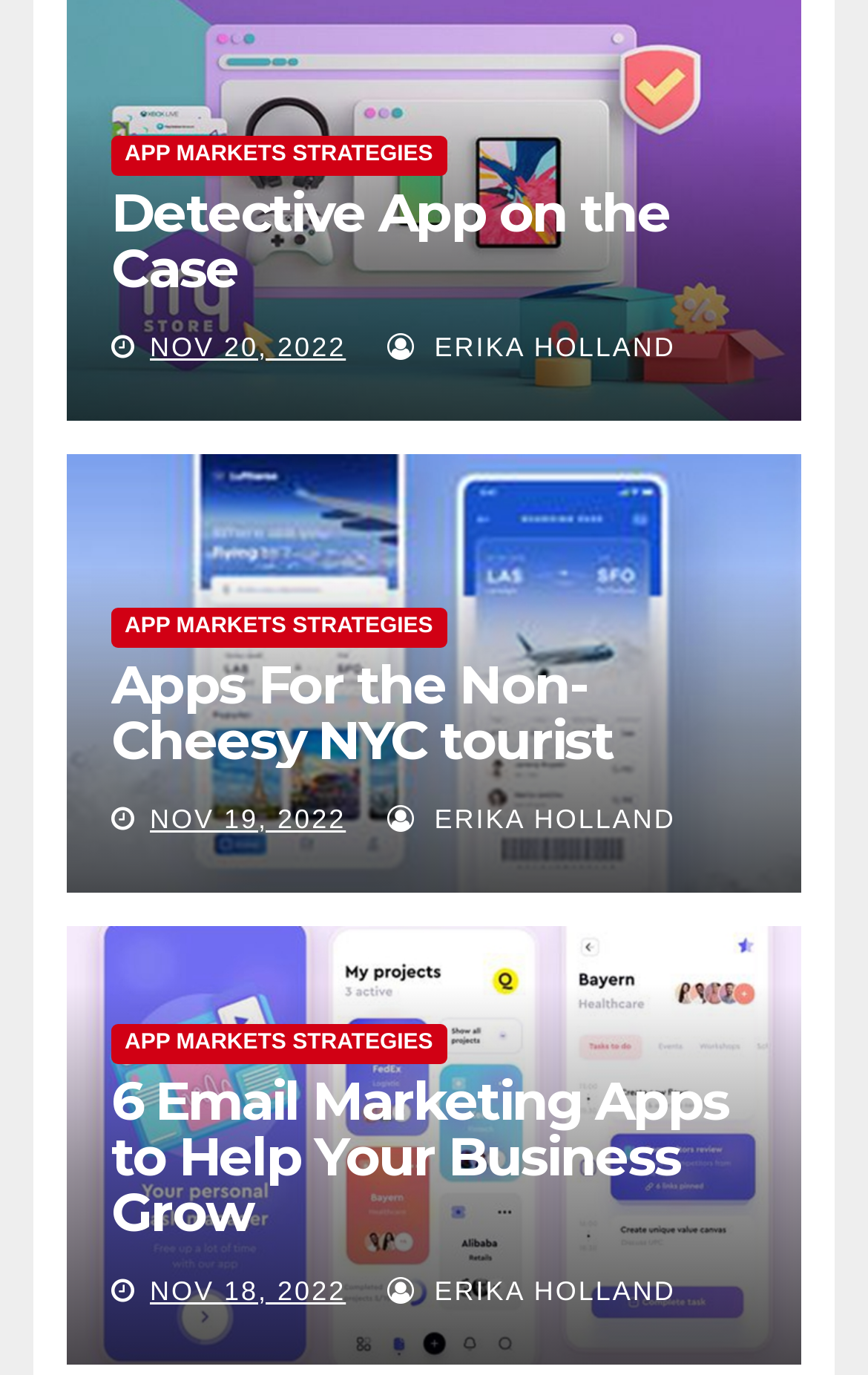Please identify the bounding box coordinates of the element I need to click to follow this instruction: "Check FINRA".

None